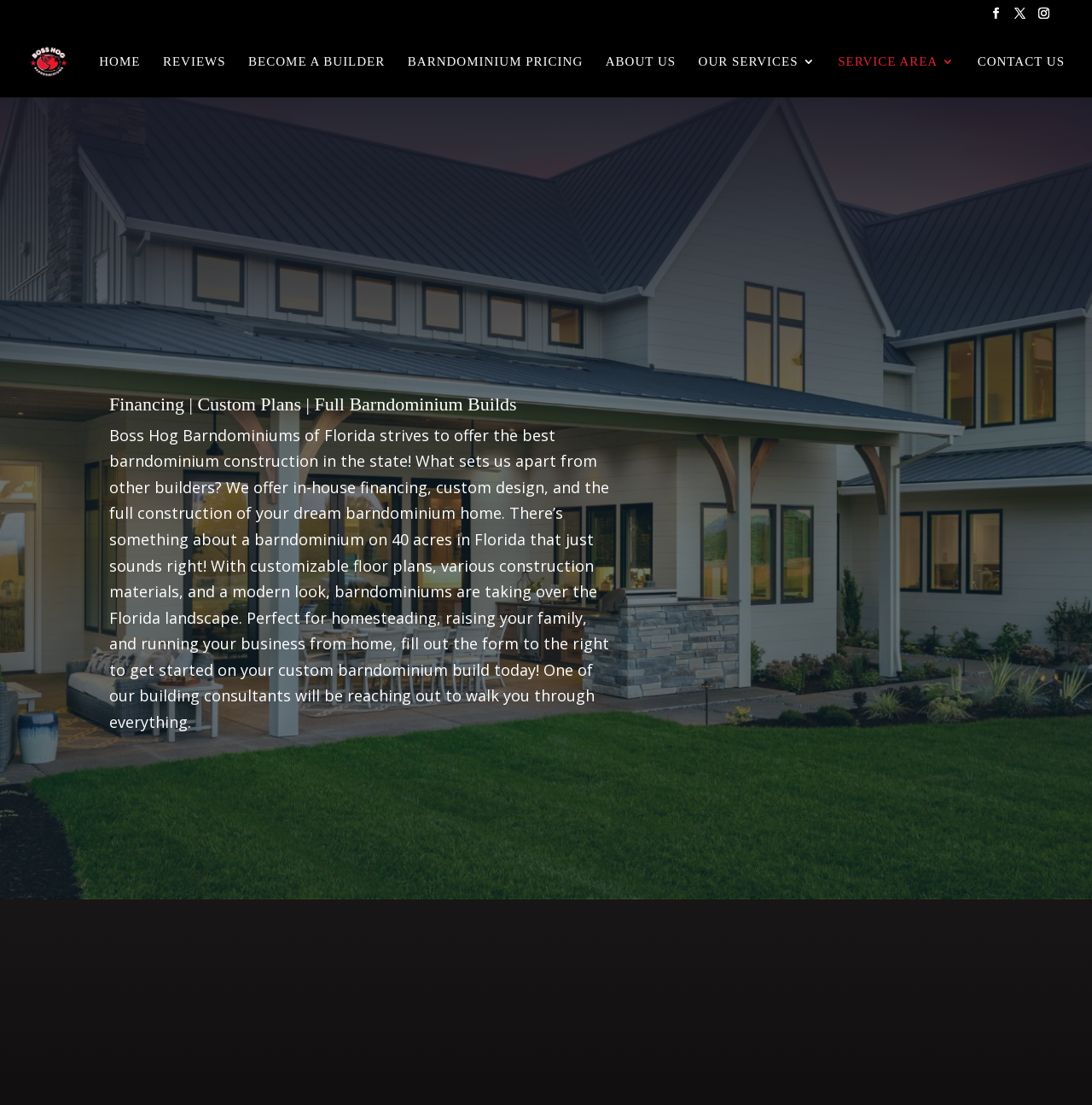Please find the main title text of this webpage.

BOSS HOG BARNDOMINIUMS